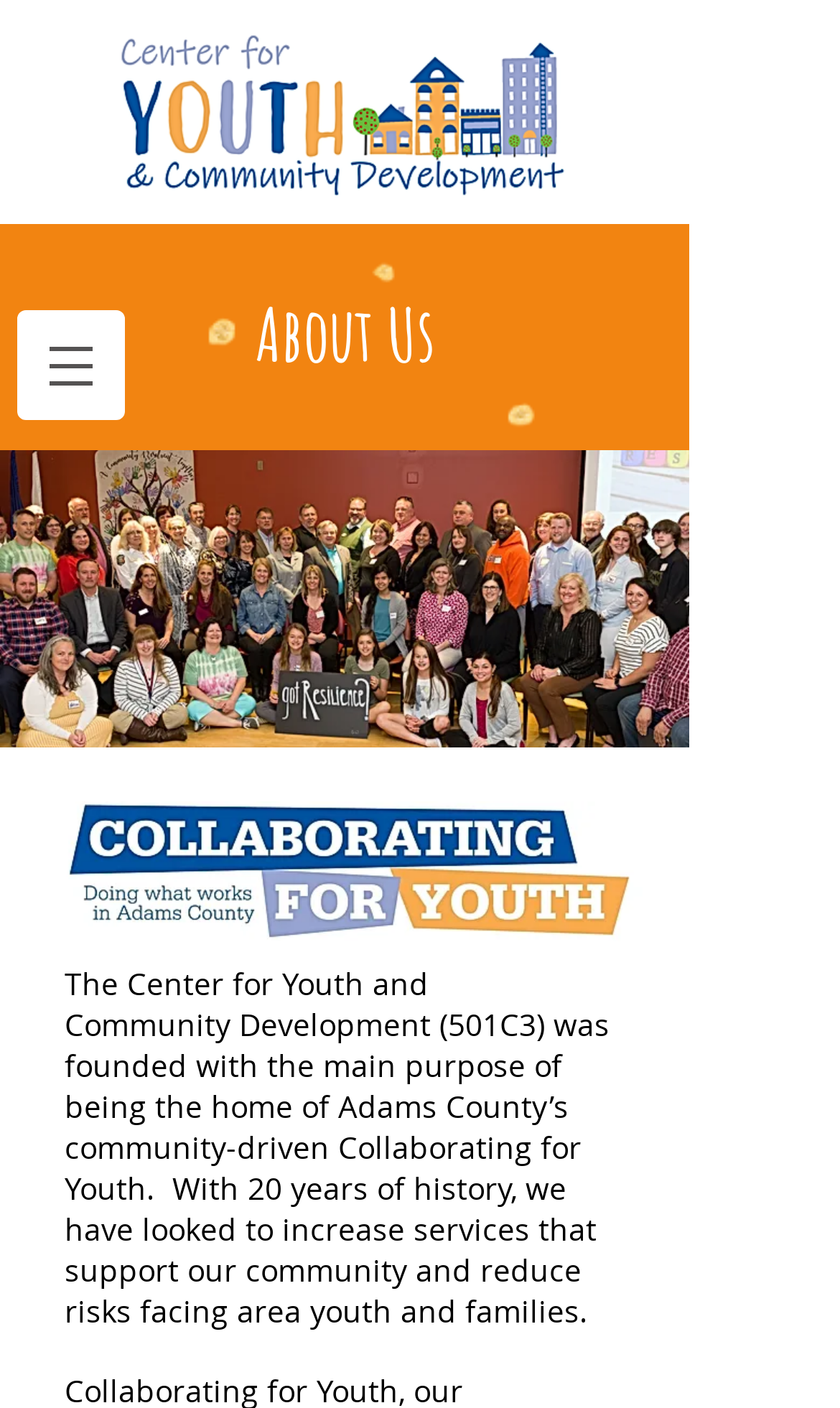Illustrate the webpage thoroughly, mentioning all important details.

The webpage is about the "About Us" section of the CFY Gettysburg organization. At the top left corner, there is a logo of CFYCD, which is an image of the organization's logo. Next to the logo, there is a navigation menu labeled "Site" with a button that has a popup menu.

Below the navigation menu, there is a social bar with two social media icons, Facebook and Instagram, which are images with links to their respective social media pages. 

The main content of the page starts with a heading "About Us" at the top center of the page. Below the heading, there is a large image that spans almost the entire width of the page, showing a scene related to the organization.

Further down, there are two more images, one of which is the CFY LOGO, and the other is an image related to the organization's activities. 

The main text of the page is divided into two sections. The first section describes the organization's purpose and history, stating that it was founded to support the community and reduce risks facing area youth and families. The second section is a continuation of the first section, but it appears to be a blank line or a separator.